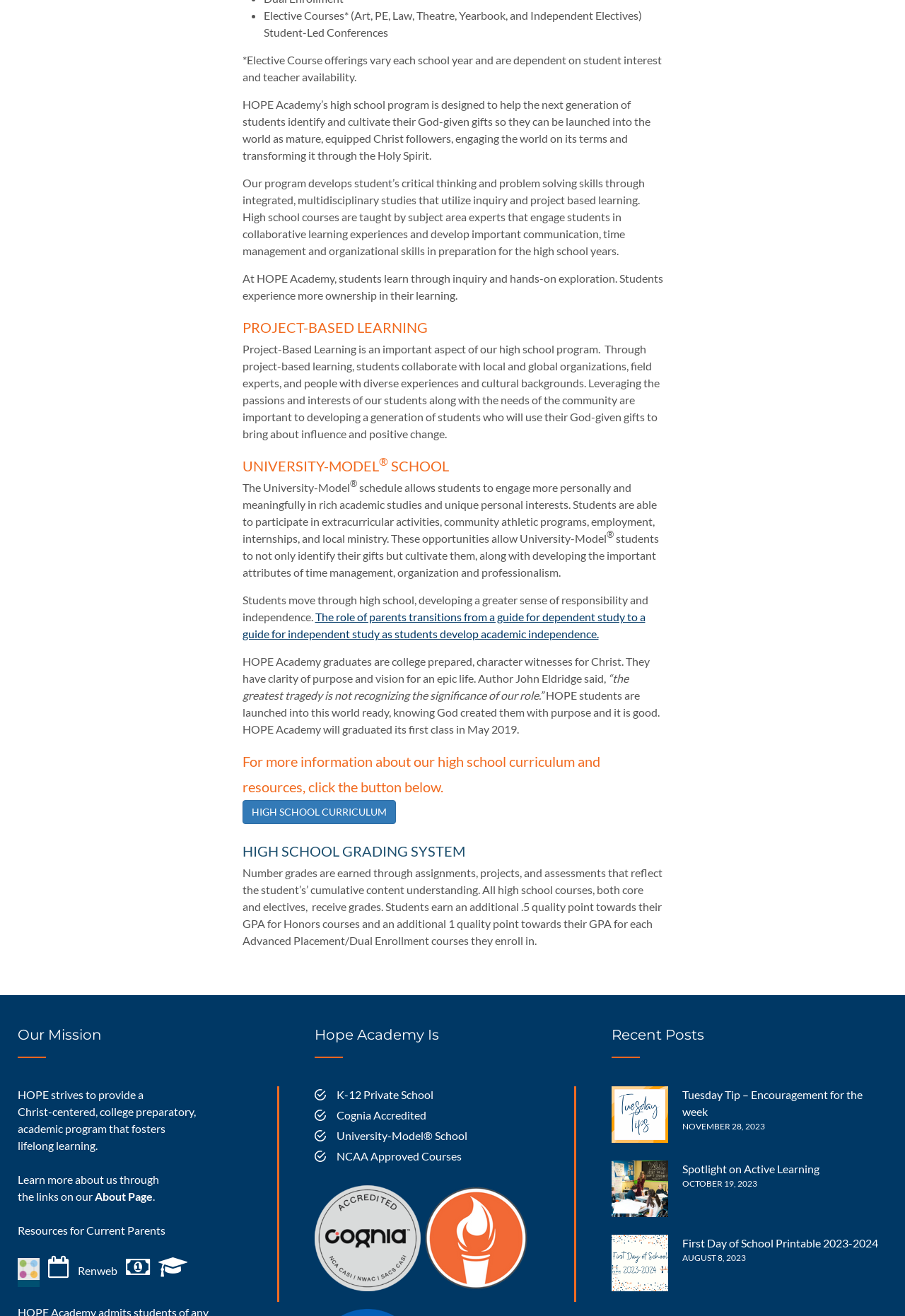Find the bounding box coordinates for the area you need to click to carry out the instruction: "Click the 'HIGH SCHOOL CURRICULUM' button". The coordinates should be four float numbers between 0 and 1, indicated as [left, top, right, bottom].

[0.268, 0.608, 0.437, 0.626]